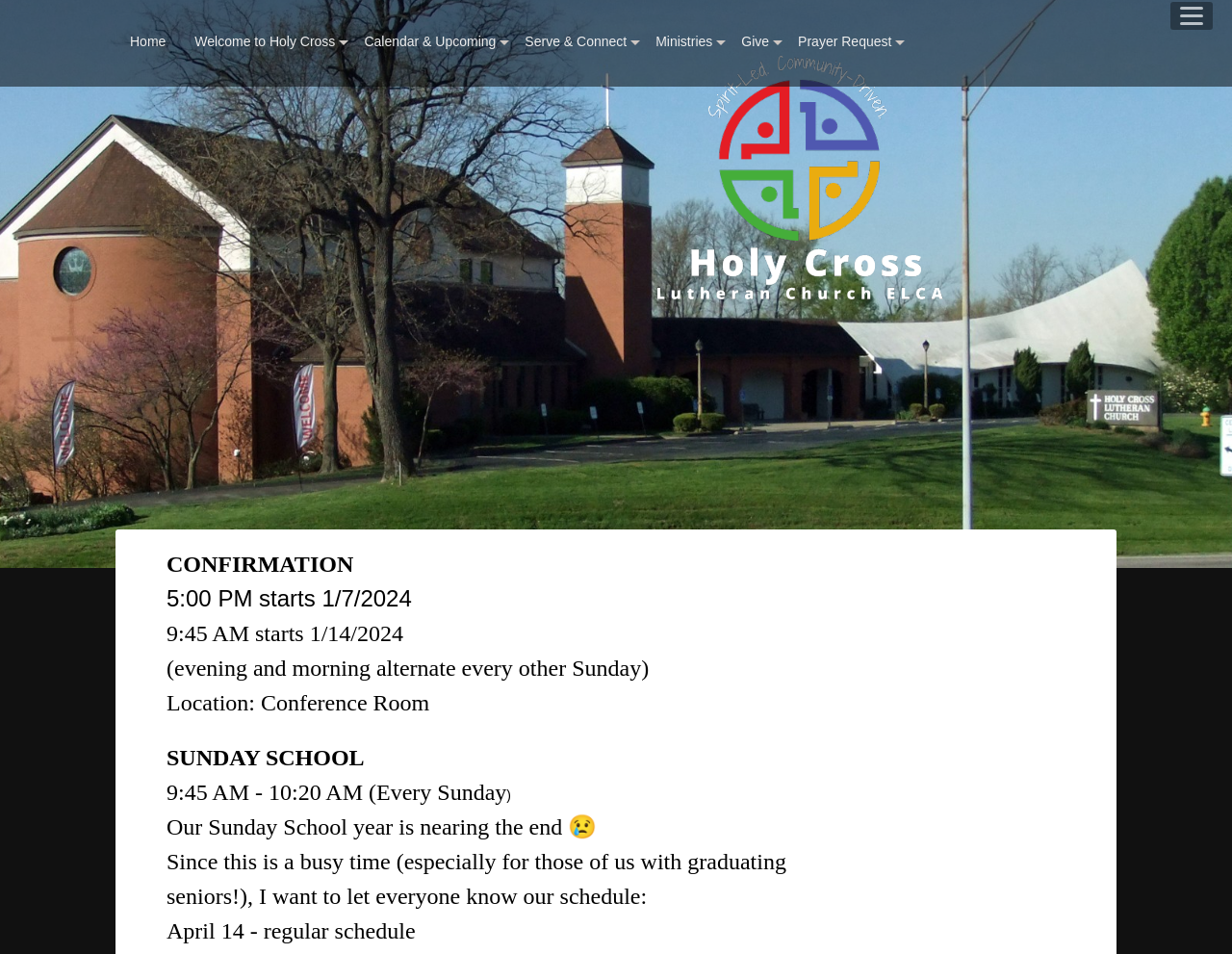What is the emotional tone of the Sunday School announcement?
Based on the visual content, answer with a single word or a brief phrase.

Sad